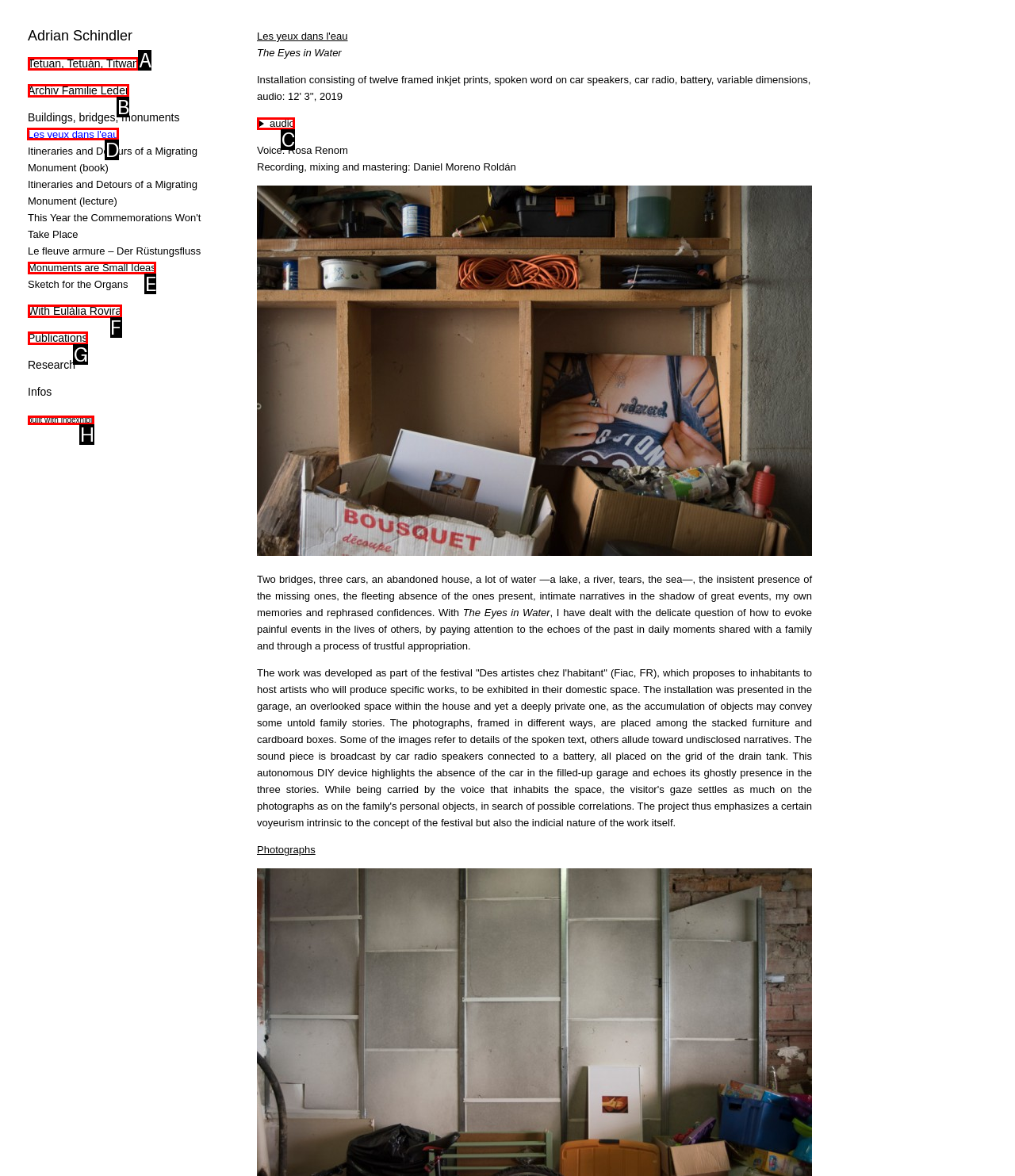To achieve the task: Learn about the project 'Les yeux dans l'eau', which HTML element do you need to click?
Respond with the letter of the correct option from the given choices.

D